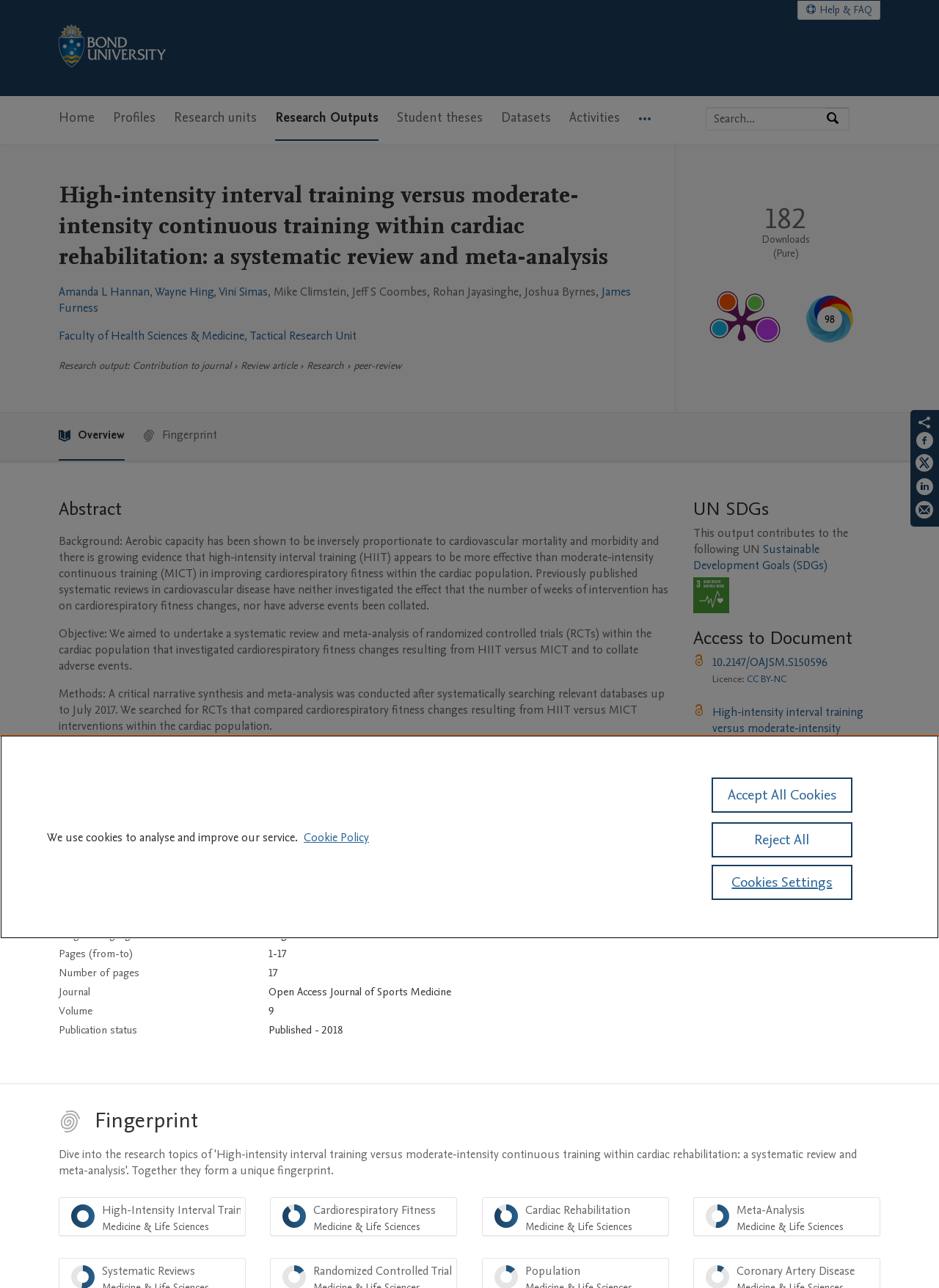Extract the bounding box for the UI element that matches this description: "Sustainable Development Goals (SDGs)".

[0.738, 0.42, 0.881, 0.445]